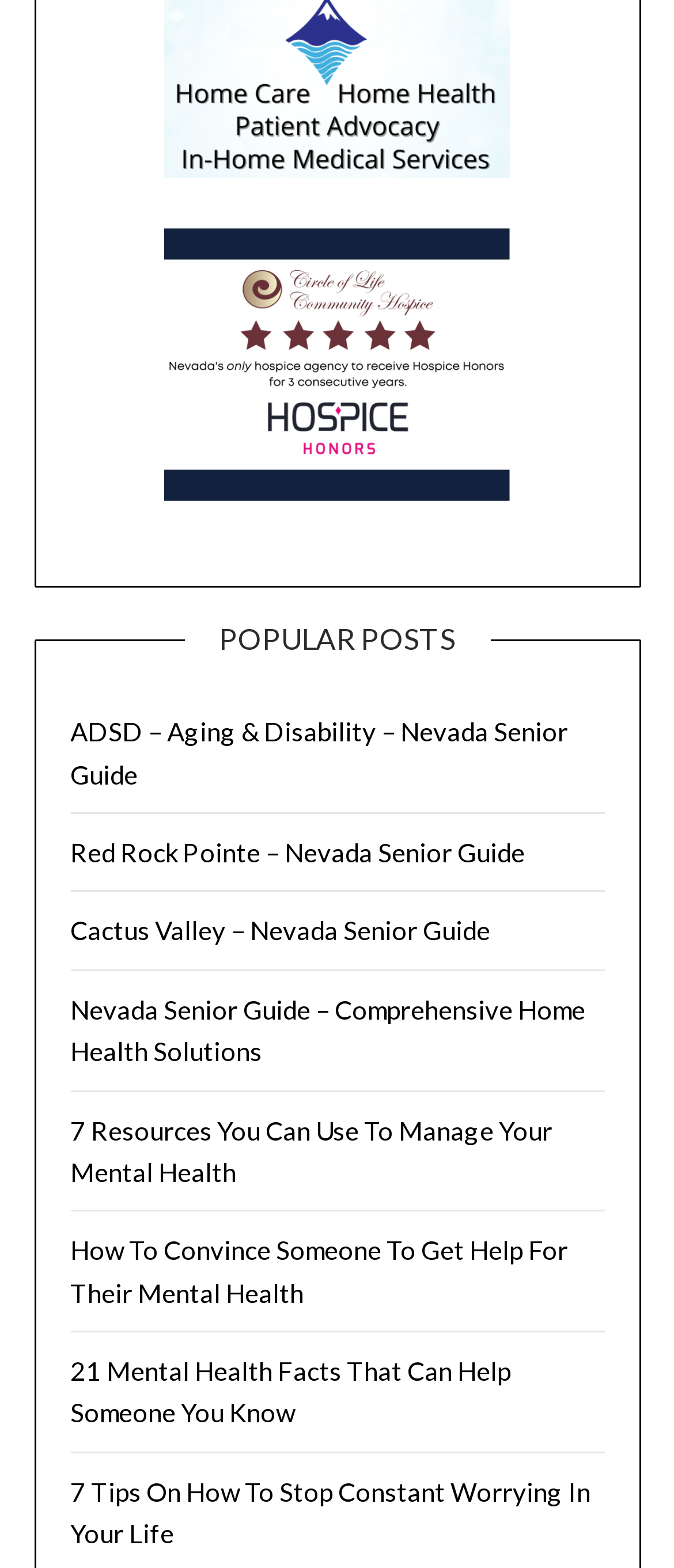Using the element description: "alt="Comprehensive"", determine the bounding box coordinates. The coordinates should be in the format [left, top, right, bottom], with values between 0 and 1.

[0.244, 0.097, 0.756, 0.117]